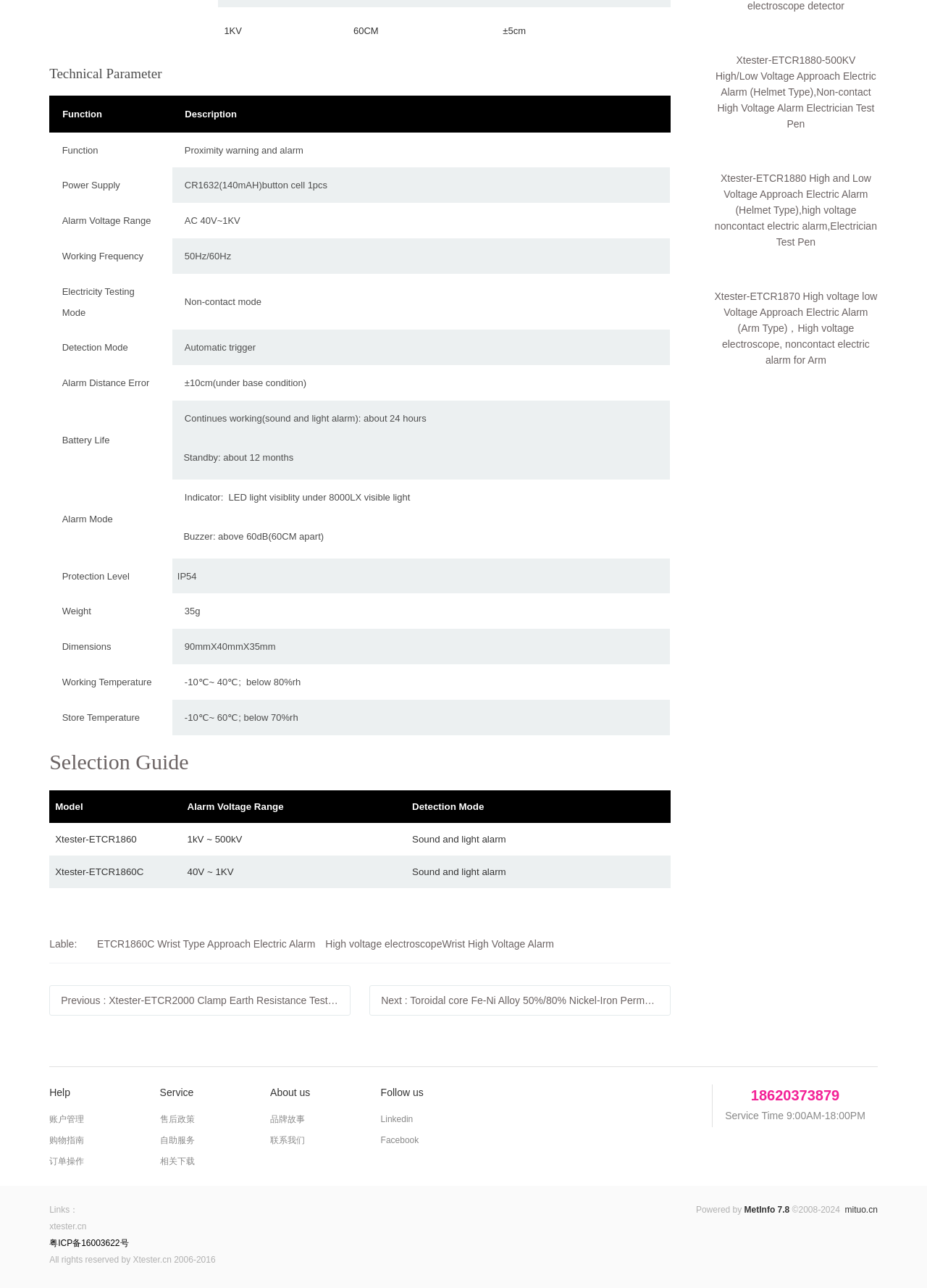Please identify the bounding box coordinates of where to click in order to follow the instruction: "Click on the 'Xtester-ETCR1880-500KV High/Low Voltage Approach Electric Alarm (Helmet Type),Non-contact High Voltage Alarm Electrician Test Pen' link".

[0.77, 0.025, 0.947, 0.038]